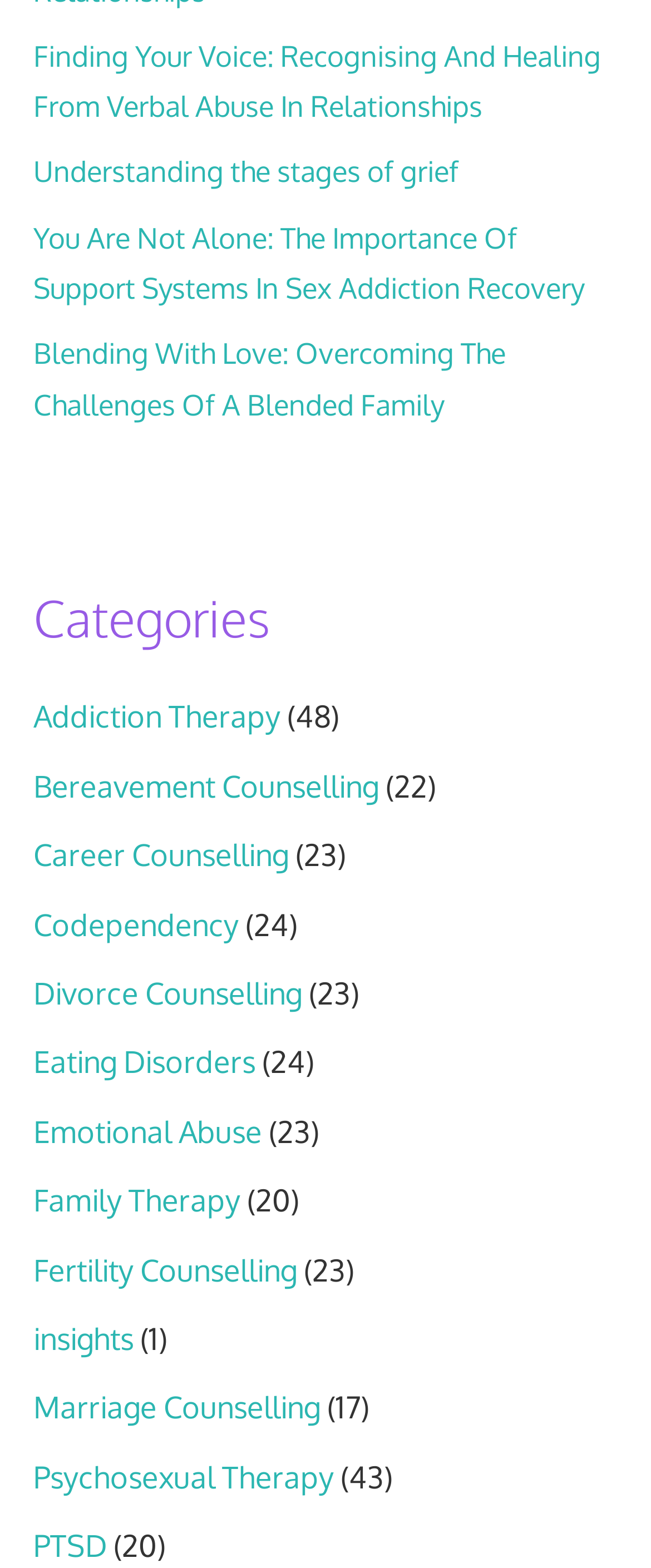Can you give a detailed response to the following question using the information from the image? How many links are there on the webpage?

I counted the number of links on the webpage, including the ones under the 'Categories' heading and the ones above it, and there are 18 links in total.